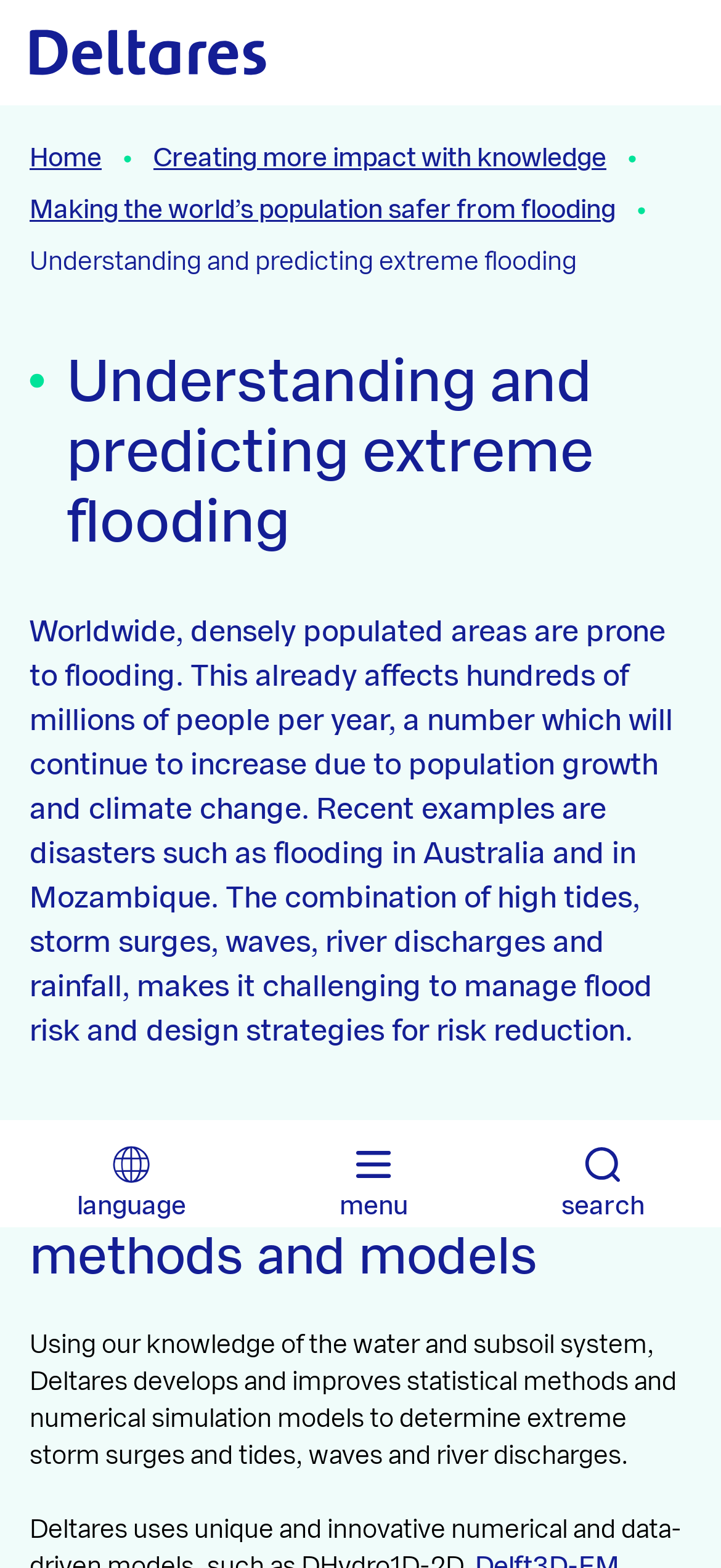Give a detailed overview of the webpage's appearance and contents.

The webpage is about understanding and predicting extreme flooding, specifically focusing on densely populated areas. At the top left corner, there is a link to navigate to the main content. Below it, there is an image, and to its right, there is a language selection button with an image of a flag. The language options include Dutch and English.

On the top right corner, there is a menu button with an image, and next to it, a search button with a magnifying glass icon. Below the menu button, there are links to different sections, including "Impact", "Expertise", and "Research facilities".

The main content of the webpage is divided into two sections. The first section has a heading "Understanding and predicting extreme flooding" and a paragraph of text that explains the issue of flooding in densely populated areas, its impact, and the challenges of managing flood risk. The text also mentions recent examples of flooding disasters.

The second section has a heading "Improving statistical methods and models" and a paragraph of text that describes how Deltares develops and improves statistical methods and numerical simulation models to determine extreme storm surges and tides, waves, and river discharges.

Throughout the webpage, there are breadcrumbs at the top that show the navigation path, including links to "Home", "Creating more impact with knowledge", and "Making the world's population safer from flooding".